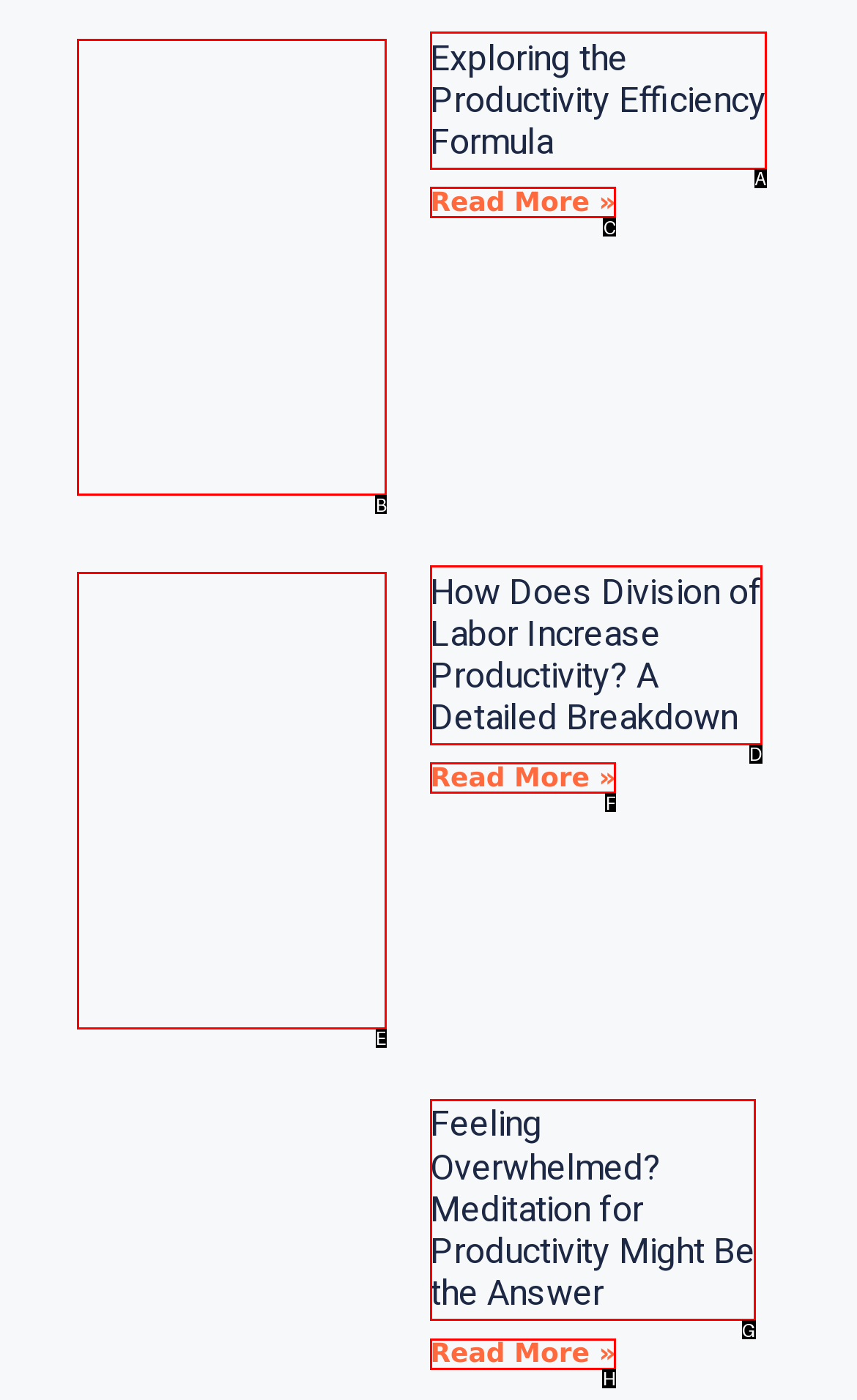Indicate the UI element to click to perform the task: Click on the link to learn about the productivity efficiency formula. Reply with the letter corresponding to the chosen element.

B